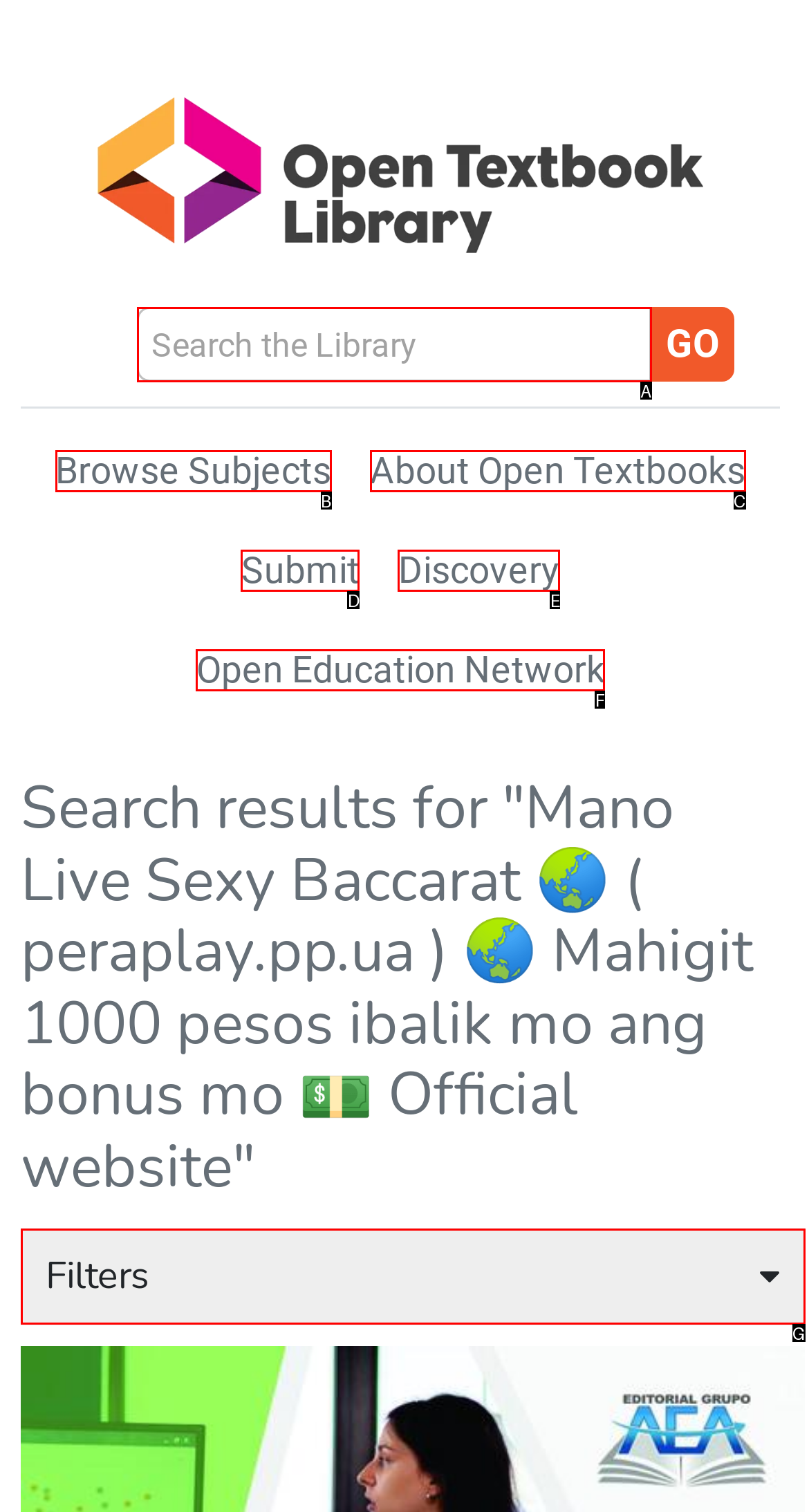Identify which option matches the following description: Marvel
Answer by giving the letter of the correct option directly.

None